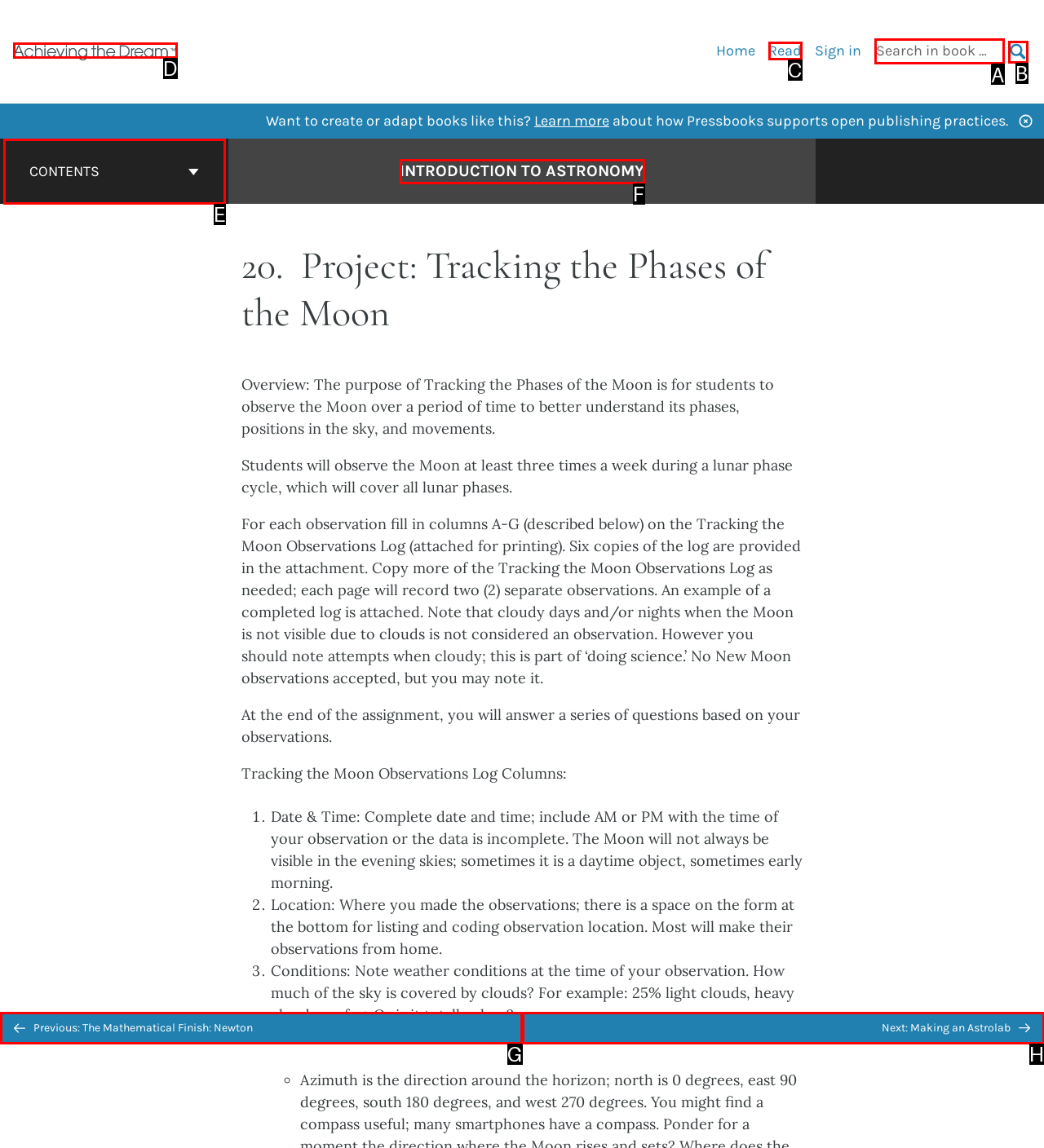Select the appropriate letter to fulfill the given instruction: Search in book
Provide the letter of the correct option directly.

A